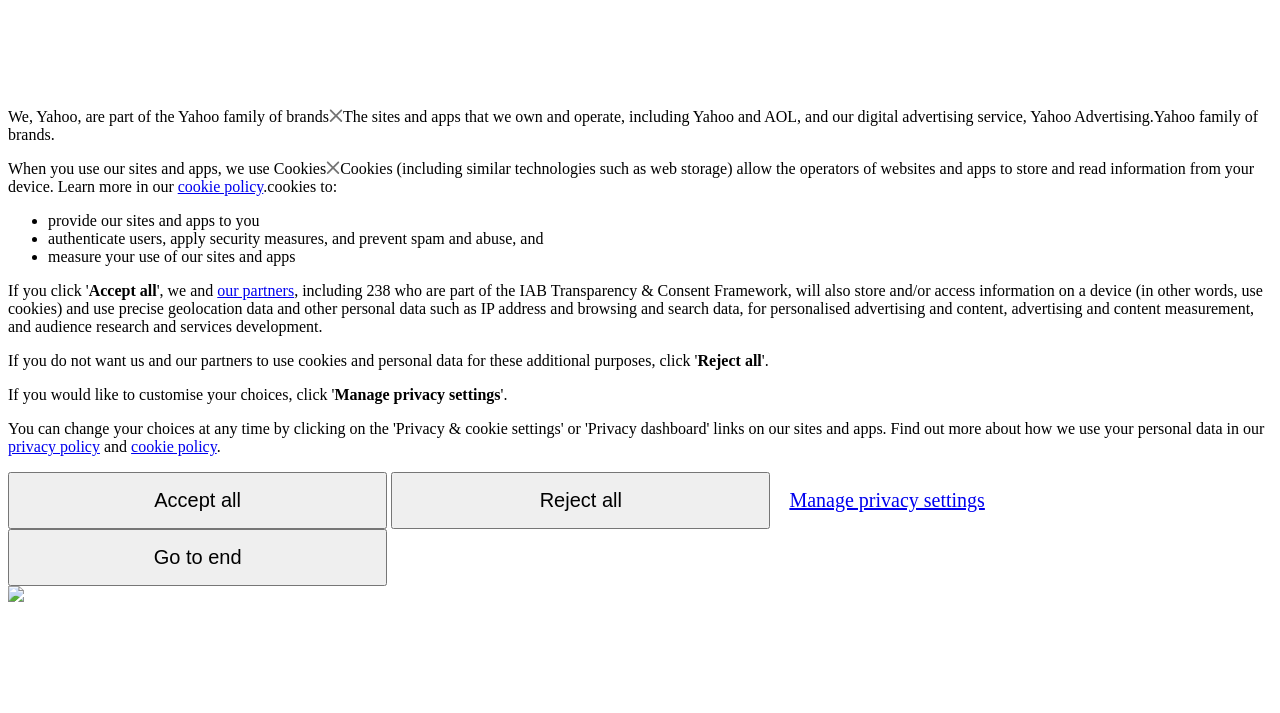Produce a meticulous description of the webpage.

This webpage appears to be a privacy policy or consent page for Yahoo. At the top, there is a brief introduction stating that Yahoo is part of the Yahoo family of brands. Below this, there is a section explaining how Yahoo uses cookies and other technologies to store and read information from devices. This section includes a link to the cookie policy.

The page then lists the purposes of using cookies, including providing sites and apps, authenticating users, applying security measures, and measuring site and app usage. Each purpose is marked with a bullet point.

Following this, there are three buttons: "Accept all", "Reject all", and "Manage privacy settings". The "Accept all" button is located near the top of this section, while the "Reject all" button is positioned below it. The "Manage privacy settings" button is located at the bottom of this section.

Additionally, there is a paragraph of text explaining how Yahoo's partners, including those part of the IAB Transparency & Consent Framework, will also store and access information on devices for personalized advertising and content, among other purposes.

At the bottom of the page, there are links to the privacy policy and cookie policy, as well as a button labeled "Go to end". There is also a small image located at the very bottom of the page.